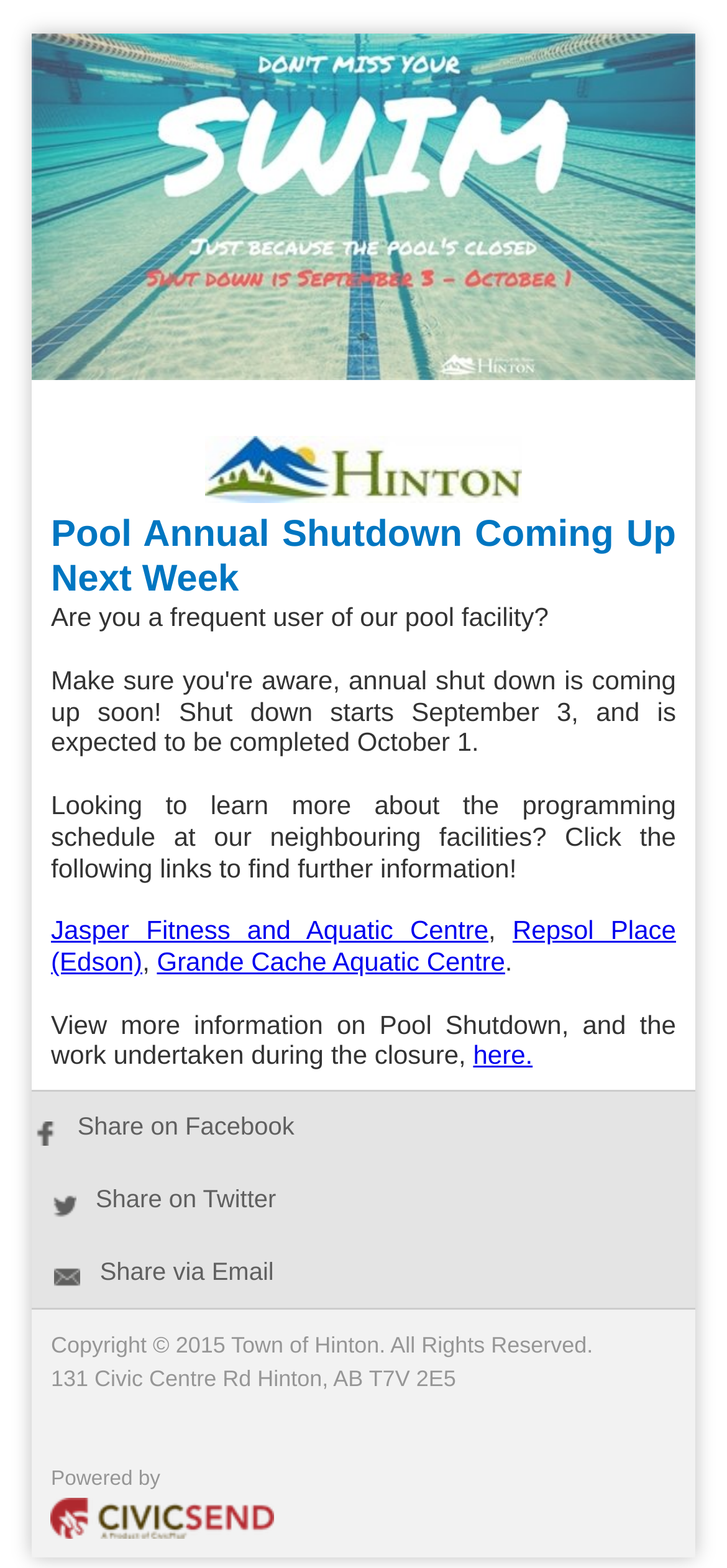What is the purpose of the 'ToH' image? Using the information from the screenshot, answer with a single word or phrase.

Town of Hinton logo